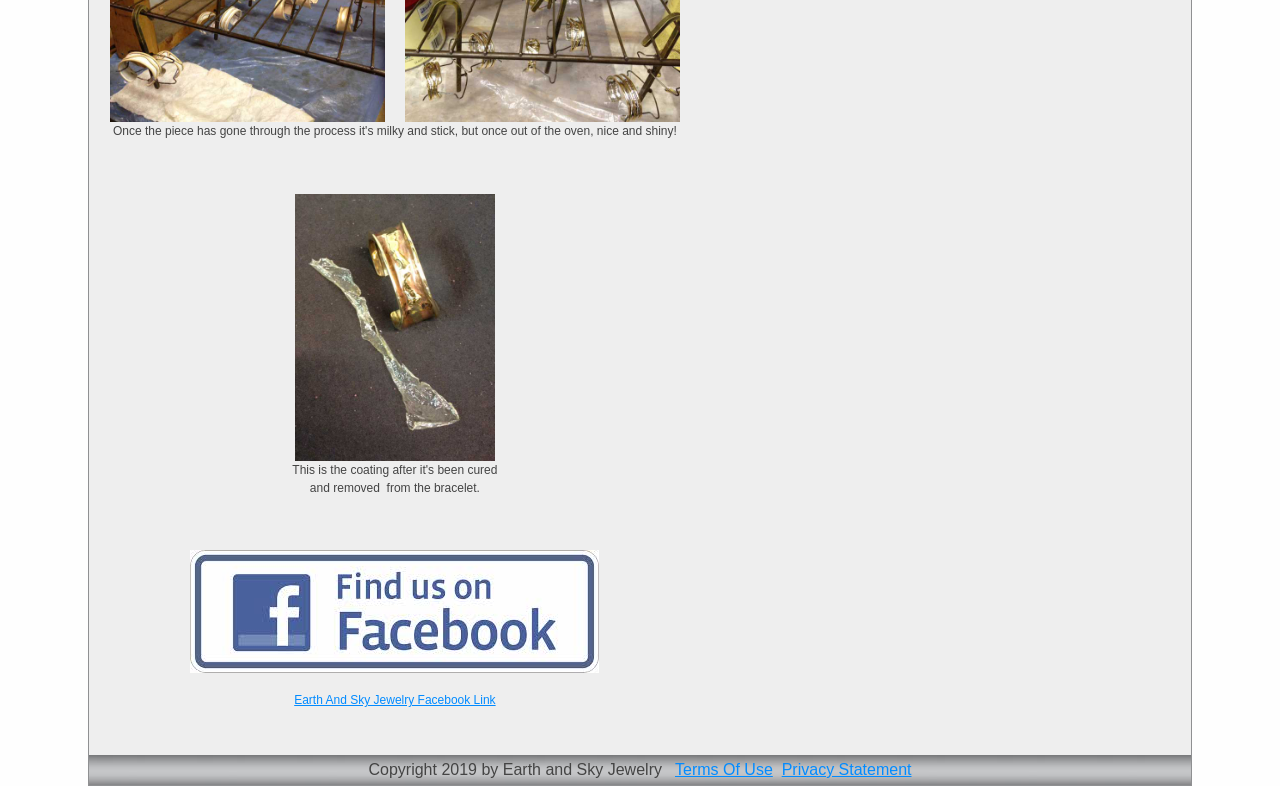How many images are on the webpage?
Give a one-word or short phrase answer based on the image.

2